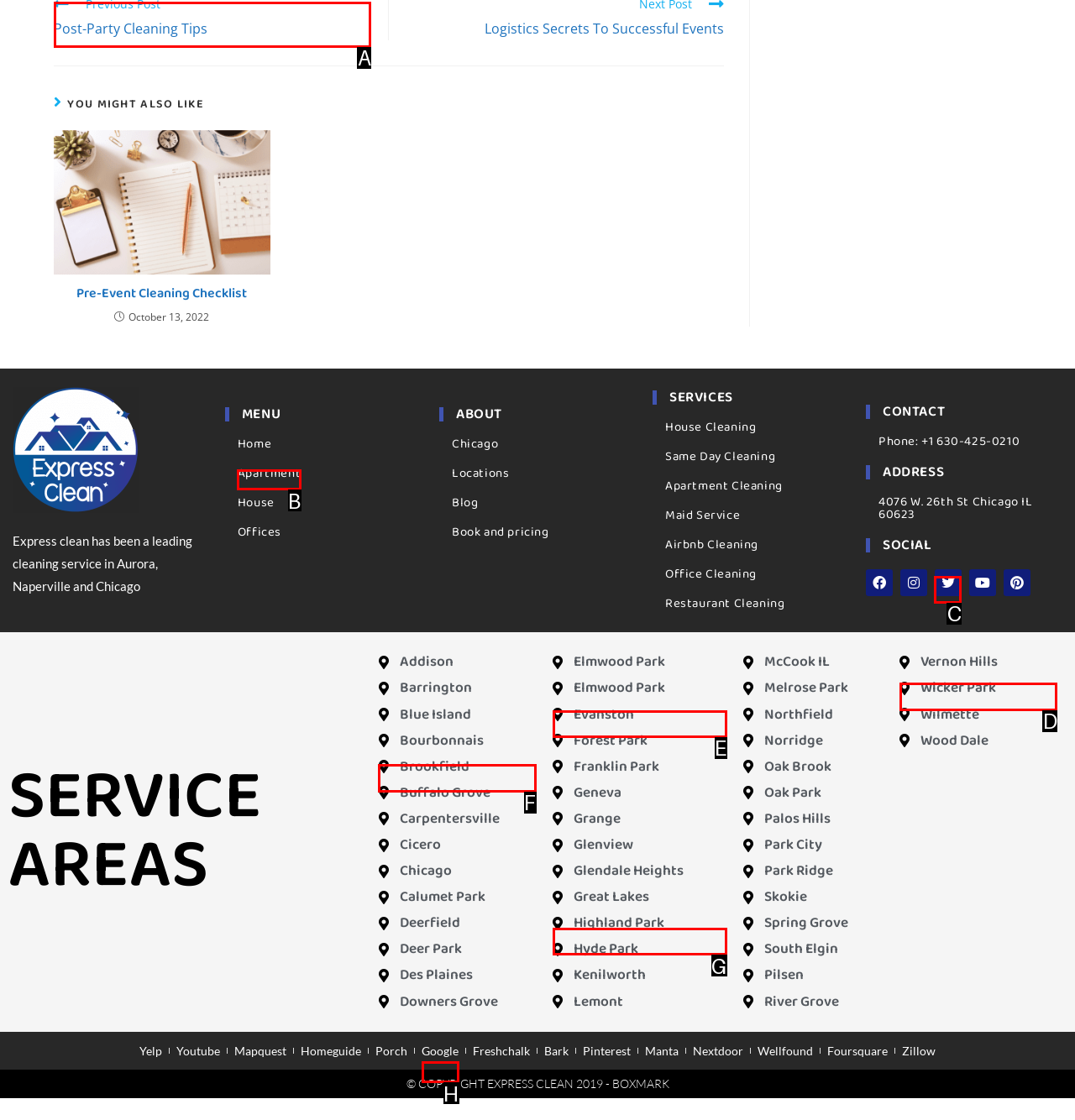Select the HTML element that should be clicked to accomplish the task: Click on the 'Previous Post' link Reply with the corresponding letter of the option.

A